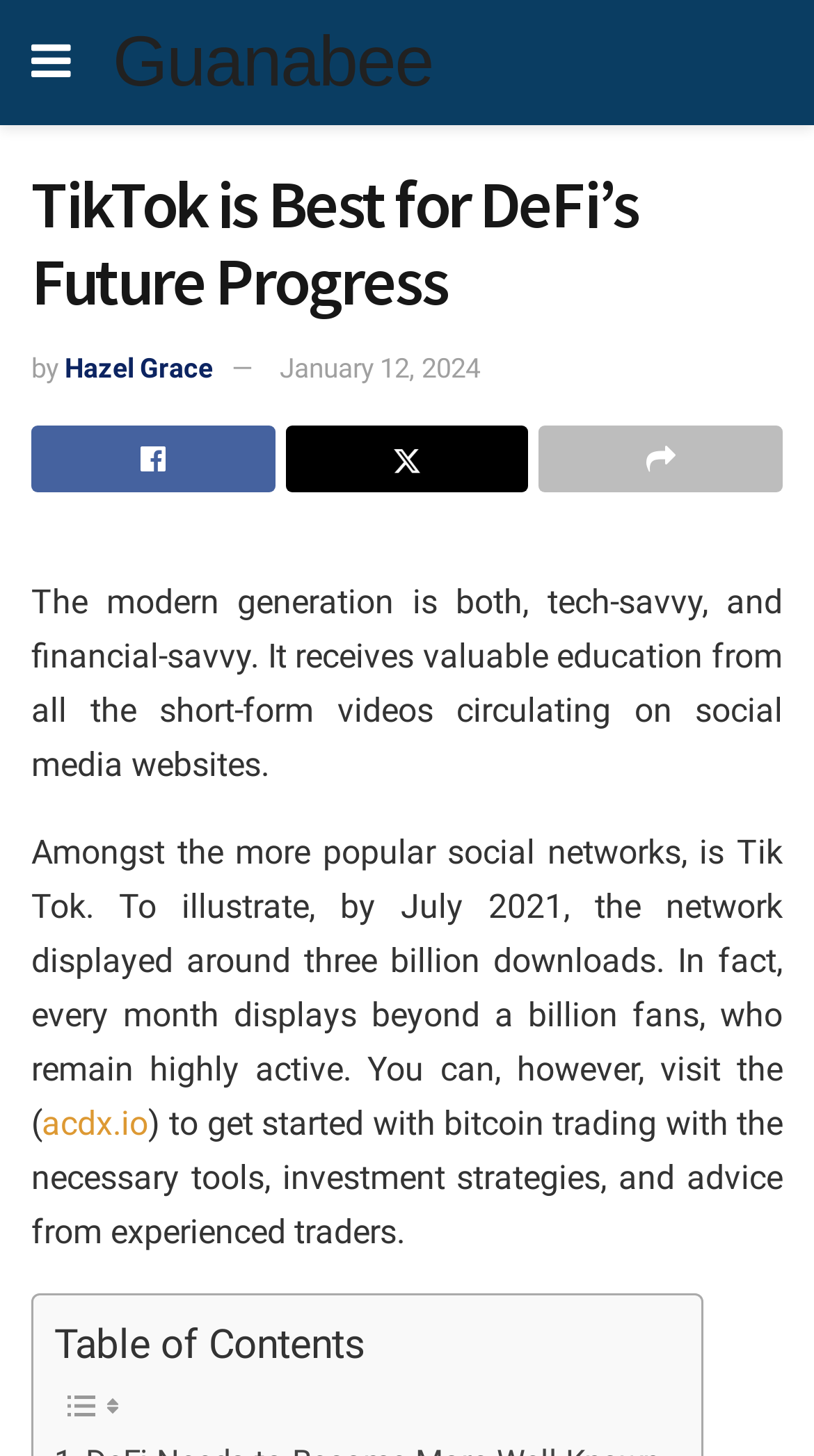Please find the top heading of the webpage and generate its text.

TikTok is Best for DeFi’s Future Progress